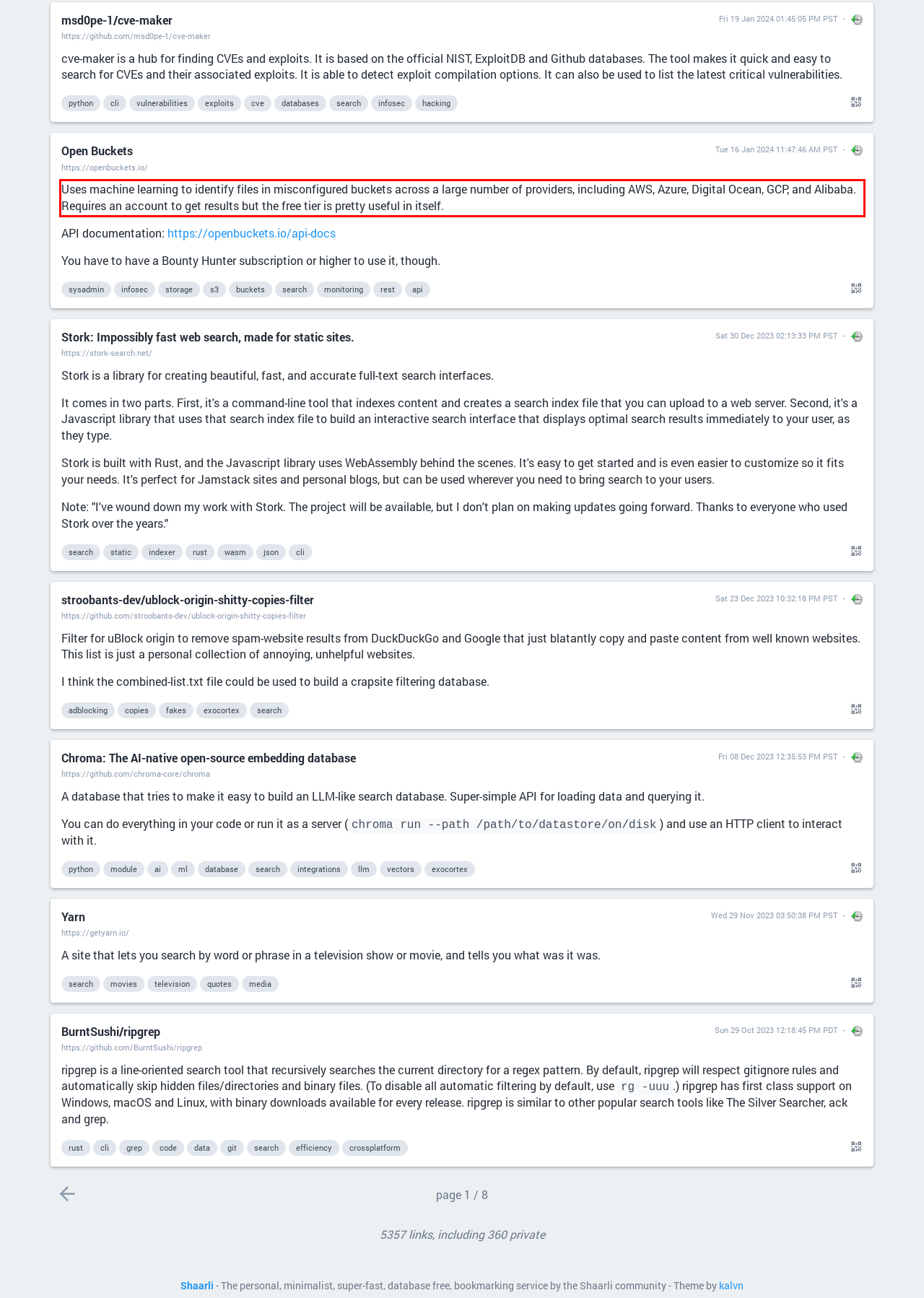You are given a screenshot showing a webpage with a red bounding box. Perform OCR to capture the text within the red bounding box.

Uses machine learning to identify files in misconfigured buckets across a large number of providers, including AWS, Azure, Digital Ocean, GCP, and Alibaba. Requires an account to get results but the free tier is pretty useful in itself.